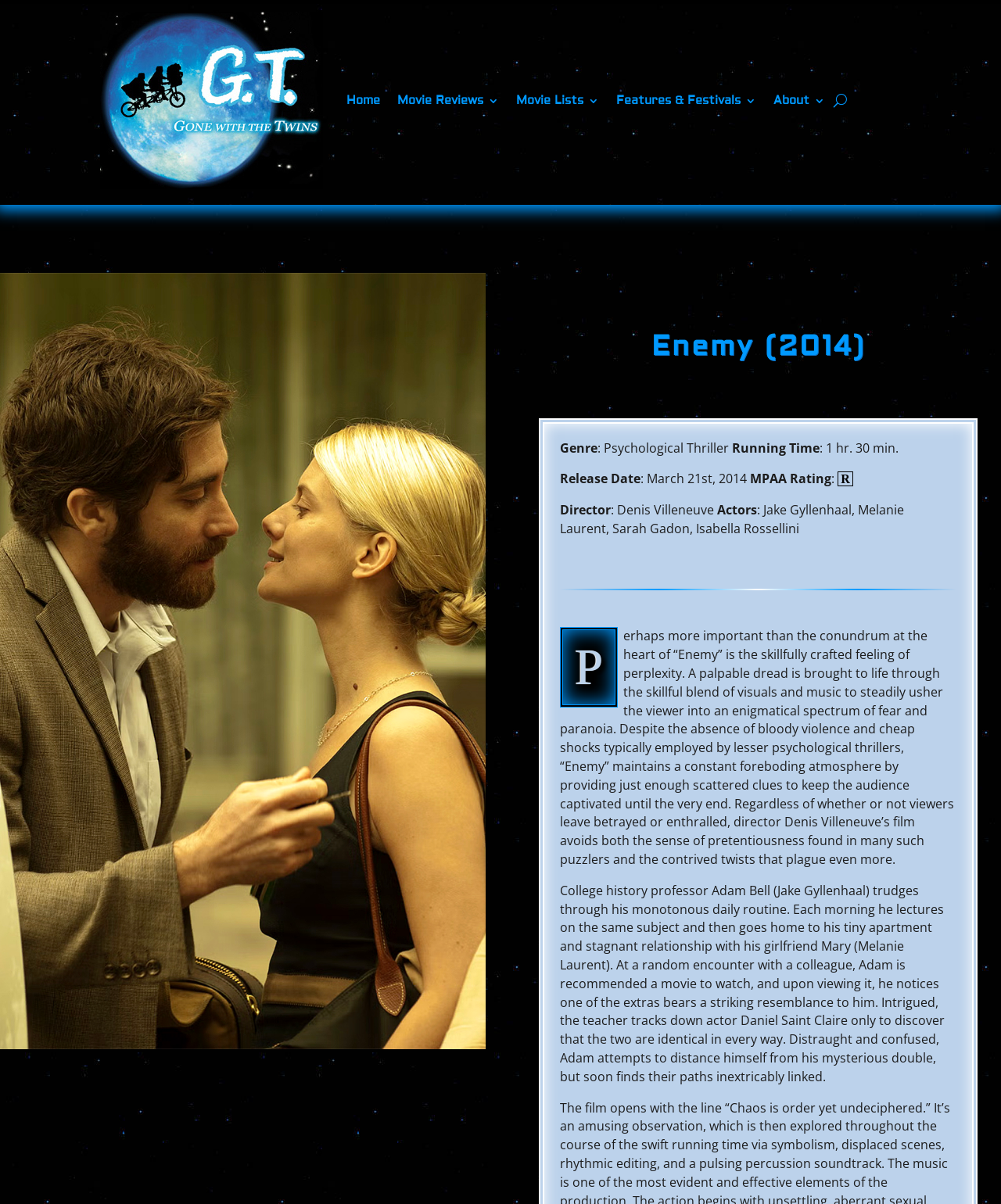Find and indicate the bounding box coordinates of the region you should select to follow the given instruction: "Click the 'Isabella Rossellini' link".

[0.097, 0.92, 0.194, 0.932]